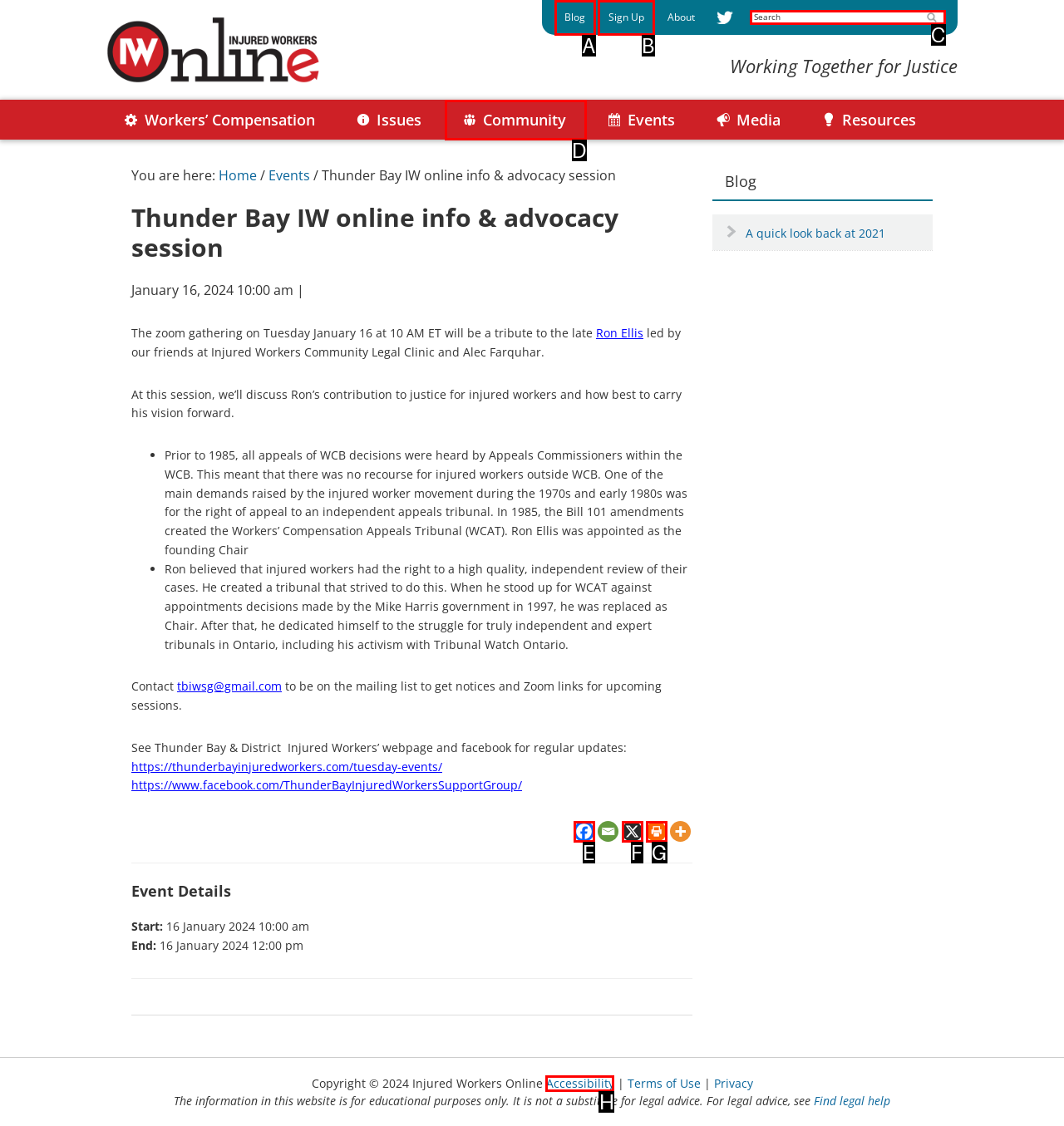Which choice should you pick to execute the task: Sign up
Respond with the letter associated with the correct option only.

B